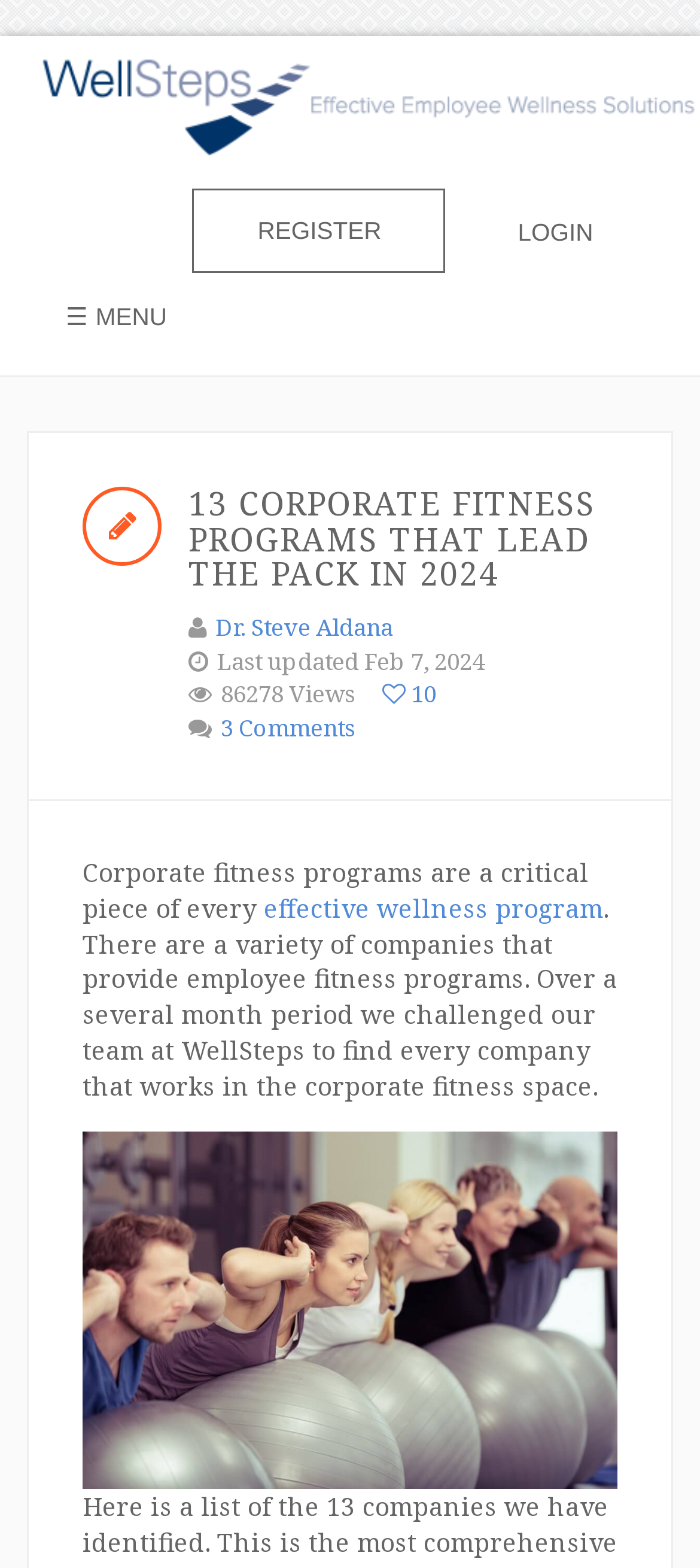How many views does the webpage have?
Refer to the image and give a detailed answer to the query.

The webpage displays a static text '86278 Views' which indicates the number of views the webpage has received.